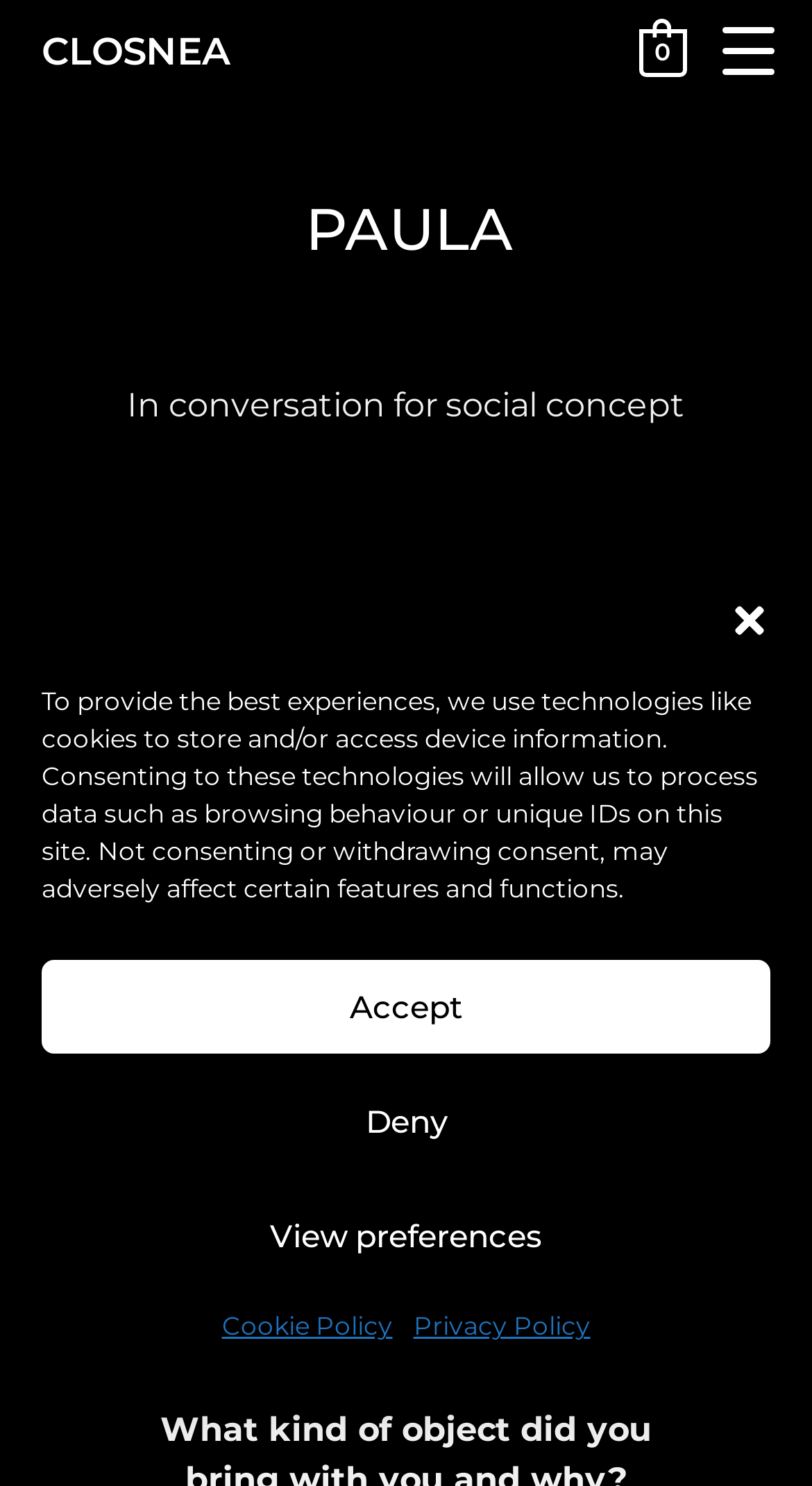Locate the bounding box of the UI element described in the following text: "View preferences".

[0.051, 0.801, 0.949, 0.864]